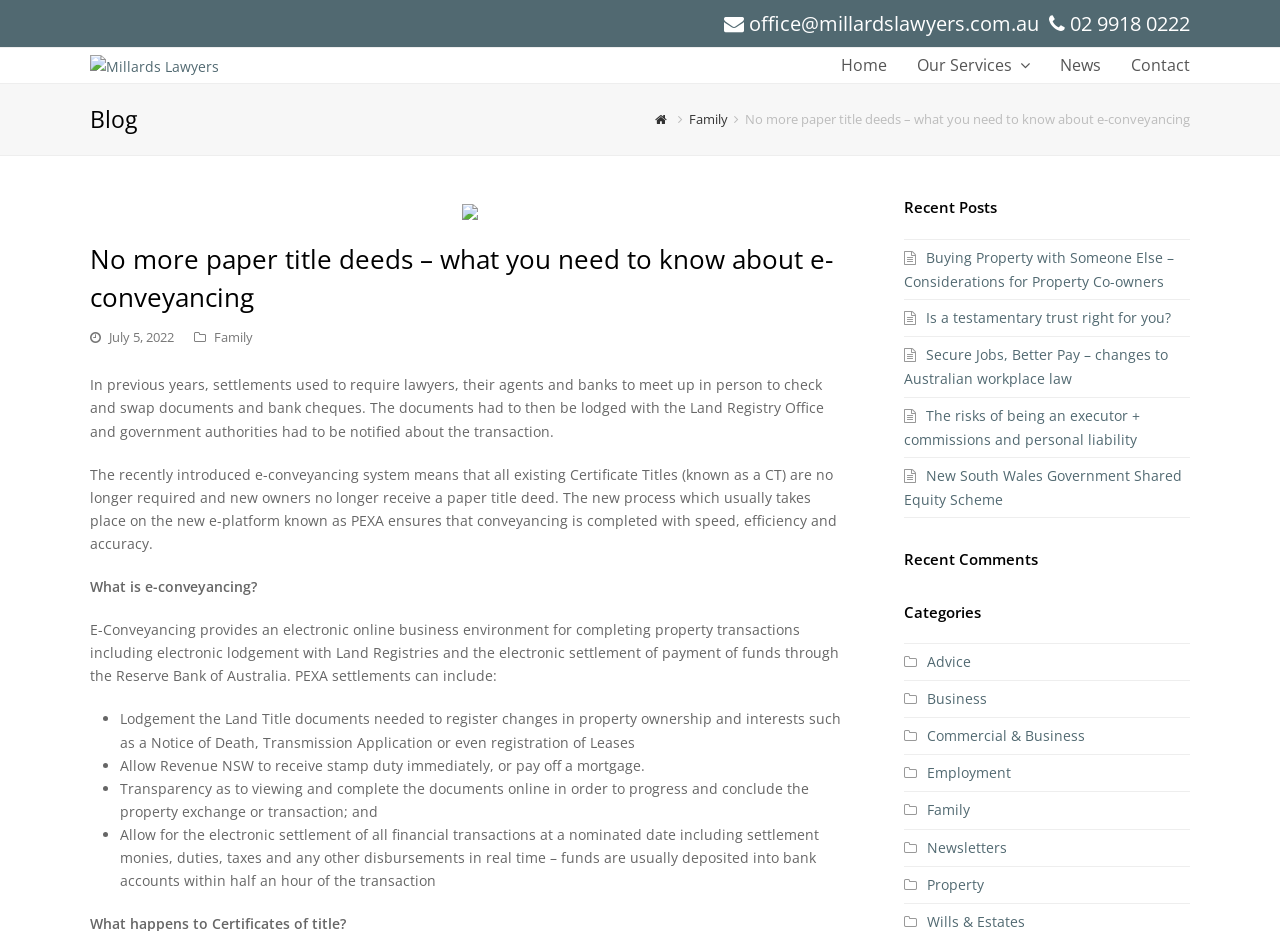Could you locate the bounding box coordinates for the section that should be clicked to accomplish this task: "Reply to maggy".

None